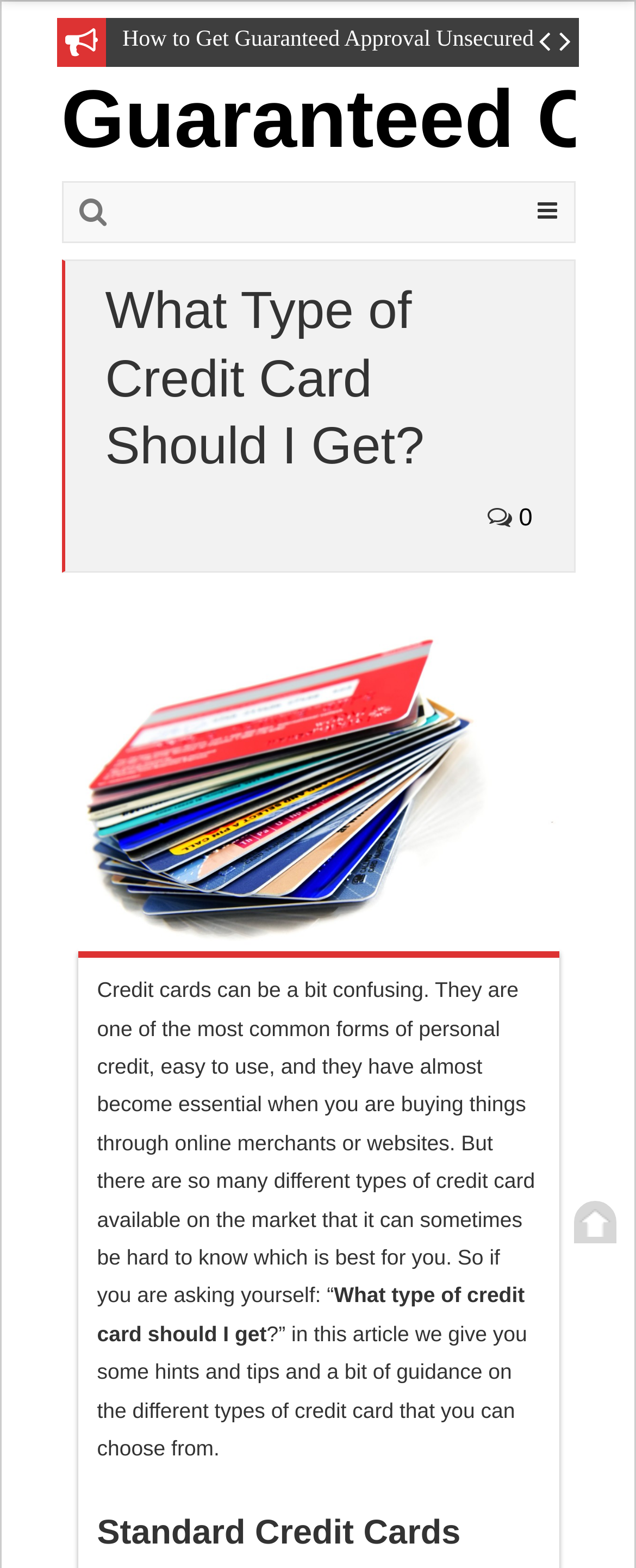Please identify the bounding box coordinates for the region that you need to click to follow this instruction: "Browse 'Rentals'".

None